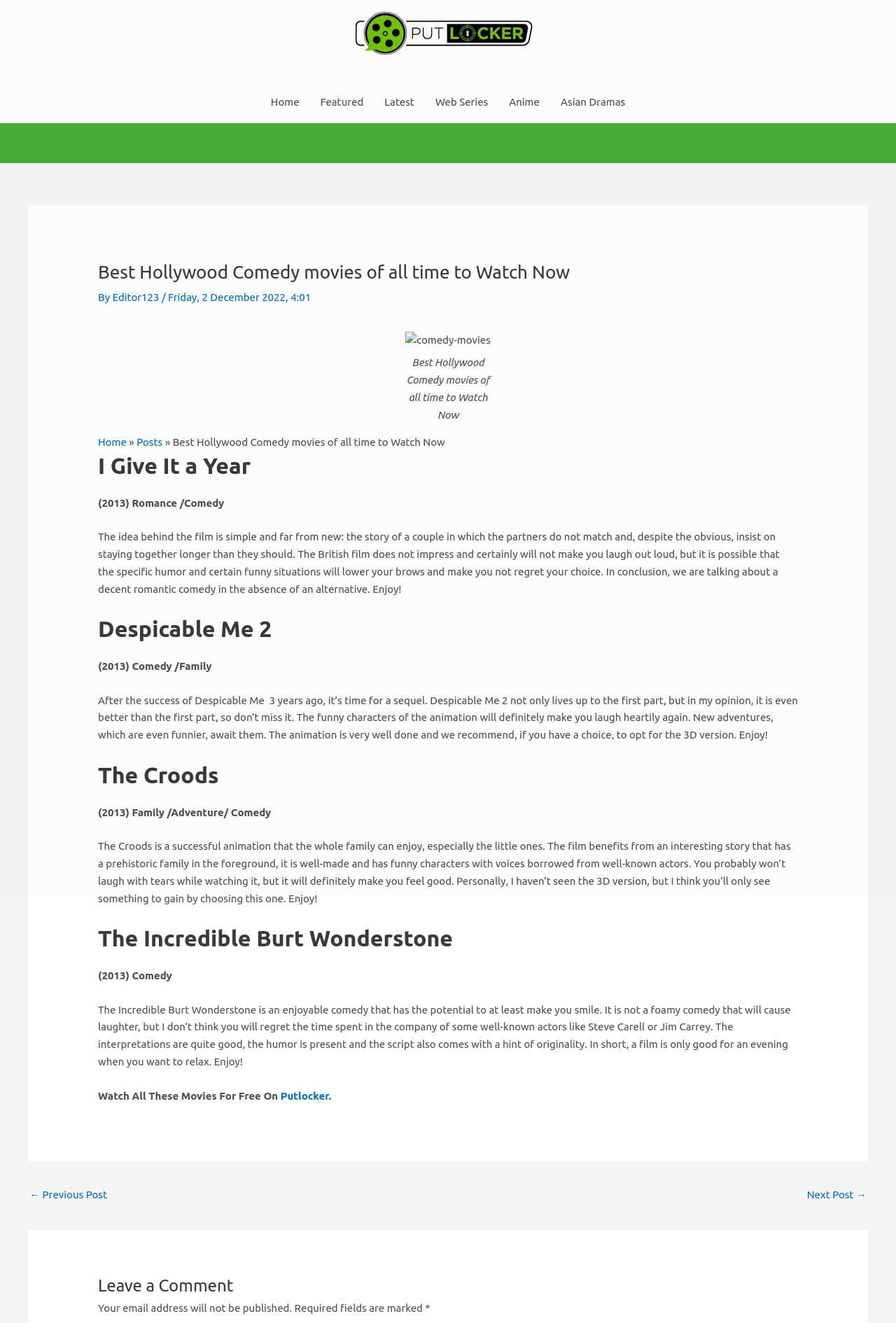Determine the bounding box of the UI element mentioned here: "Posts". The coordinates must be in the format [left, top, right, bottom] with values ranging from 0 to 1.

[0.153, 0.33, 0.181, 0.339]